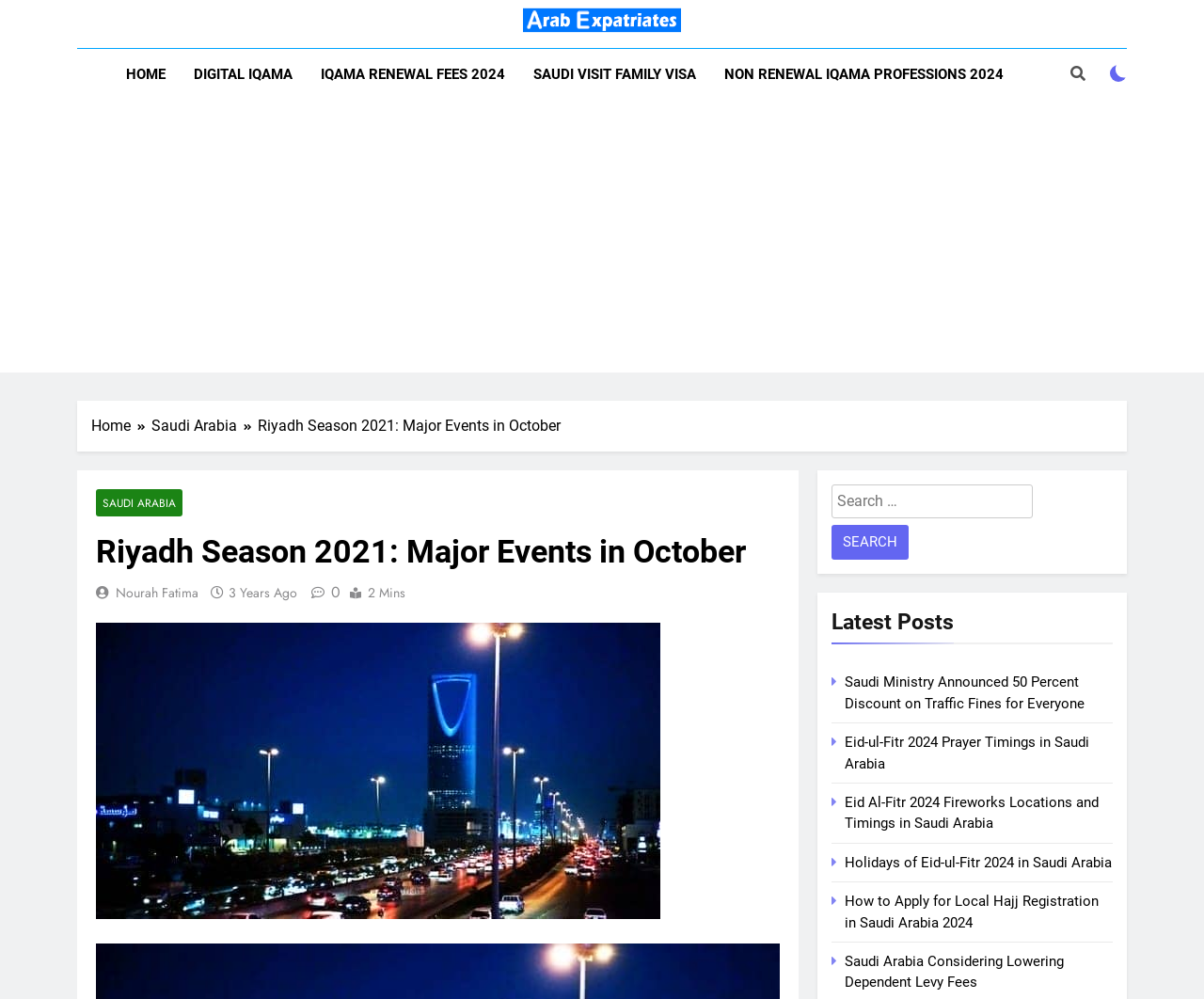Summarize the webpage in an elaborate manner.

The webpage is about Riyadh Season 2021, specifically highlighting major events in October 2021. At the top left, there is a logo of "Saudi Expatriates" with a link to the website. Below the logo, there is a tagline "Blogging About Arab Culture And Guides". 

On the top navigation bar, there are several links, including "HOME", "DIGITAL IQAMA", "IQAMA RENEWAL FEES 2024", "SAUDI VISIT FAMILY VISA", and "NON RENEWAL IQAMA PROFESSIONS 2024". 

To the right of the navigation bar, there is a search button and a checkbox. Below the navigation bar, there is a large advertisement iframe that spans almost the entire width of the page.

On the left side of the page, there is a breadcrumbs navigation section, showing the path "Home > Saudi Arabia > Riyadh Season 2021: Major Events in October". 

The main content of the page is divided into two sections. The top section has a heading "Riyadh Season 2021: Major Events in October" and features an image of Riyadh at night. Below the heading, there are links to "SAUDI ARABIA", the author "Nourah Fatima", and the time "3 Years Ago". There is also a share button and a text indicating the reading time "2 Mins".

The bottom section of the main content has a search bar with a label "Search for:" and a search button. Below the search bar, there is a heading "Latest Posts" followed by a list of five news articles, including "Saudi Ministry Announced 50 Percent Discount on Traffic Fines for Everyone", "Eid-ul-Fitr 2024 Prayer Timings in Saudi Arabia", and others.